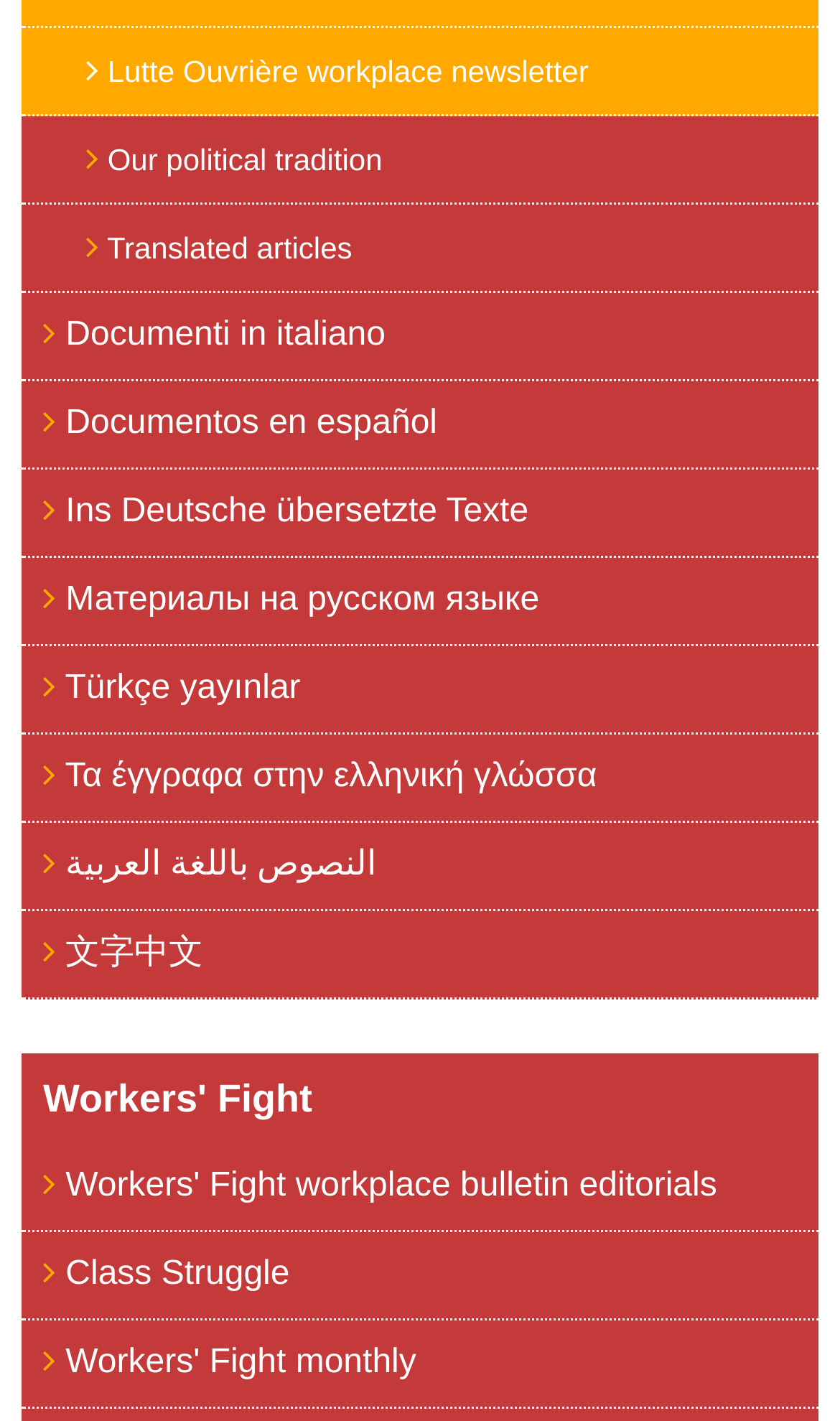Provide the bounding box coordinates for the UI element described in this sentence: "Τα έγγραφα στην ελληνική γλώσσα". The coordinates should be four float values between 0 and 1, i.e., [left, top, right, bottom].

[0.026, 0.517, 0.974, 0.579]